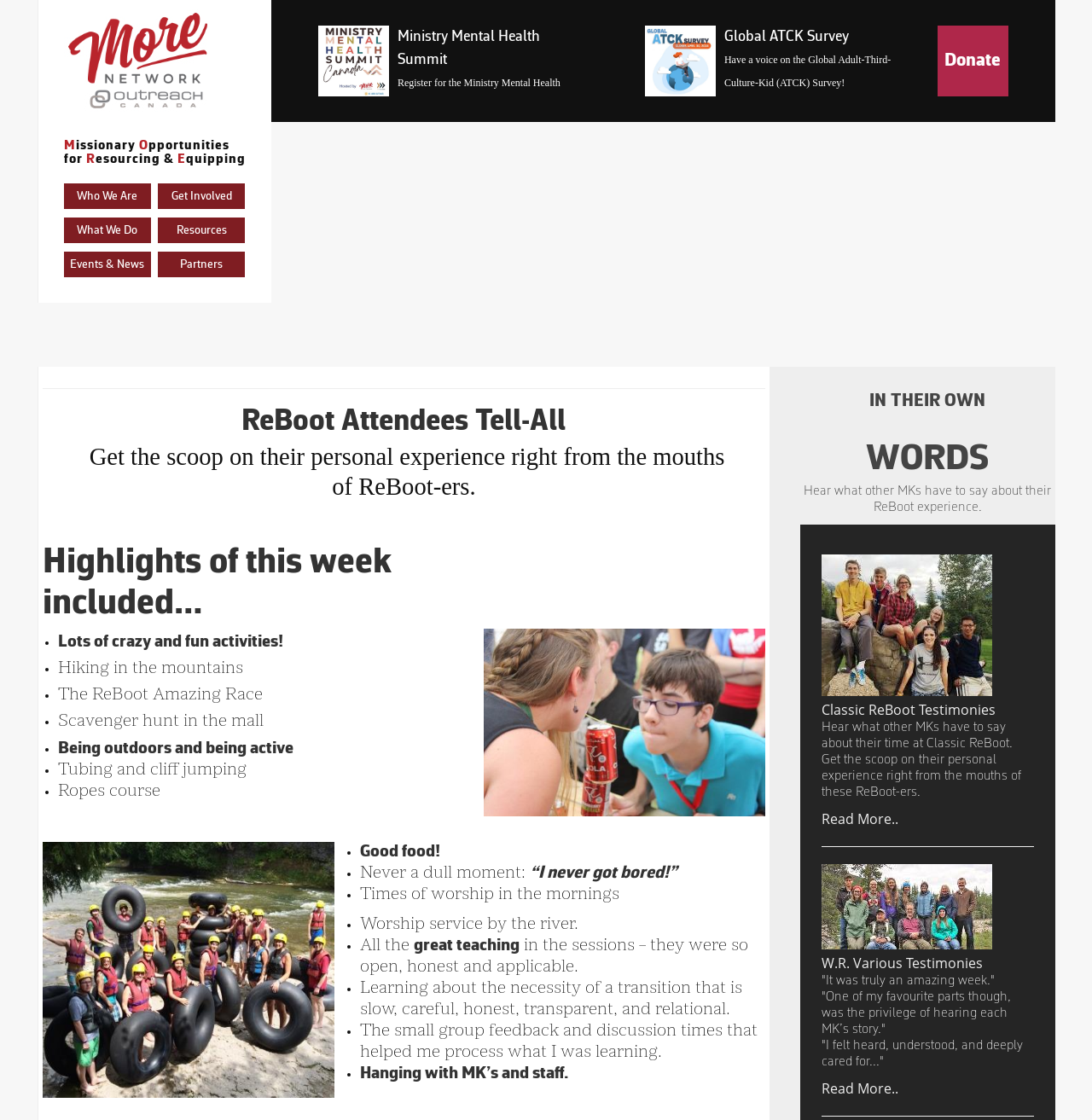Answer the question below with a single word or a brief phrase: 
What is the format of the testimonials on the webpage?

List with quotes